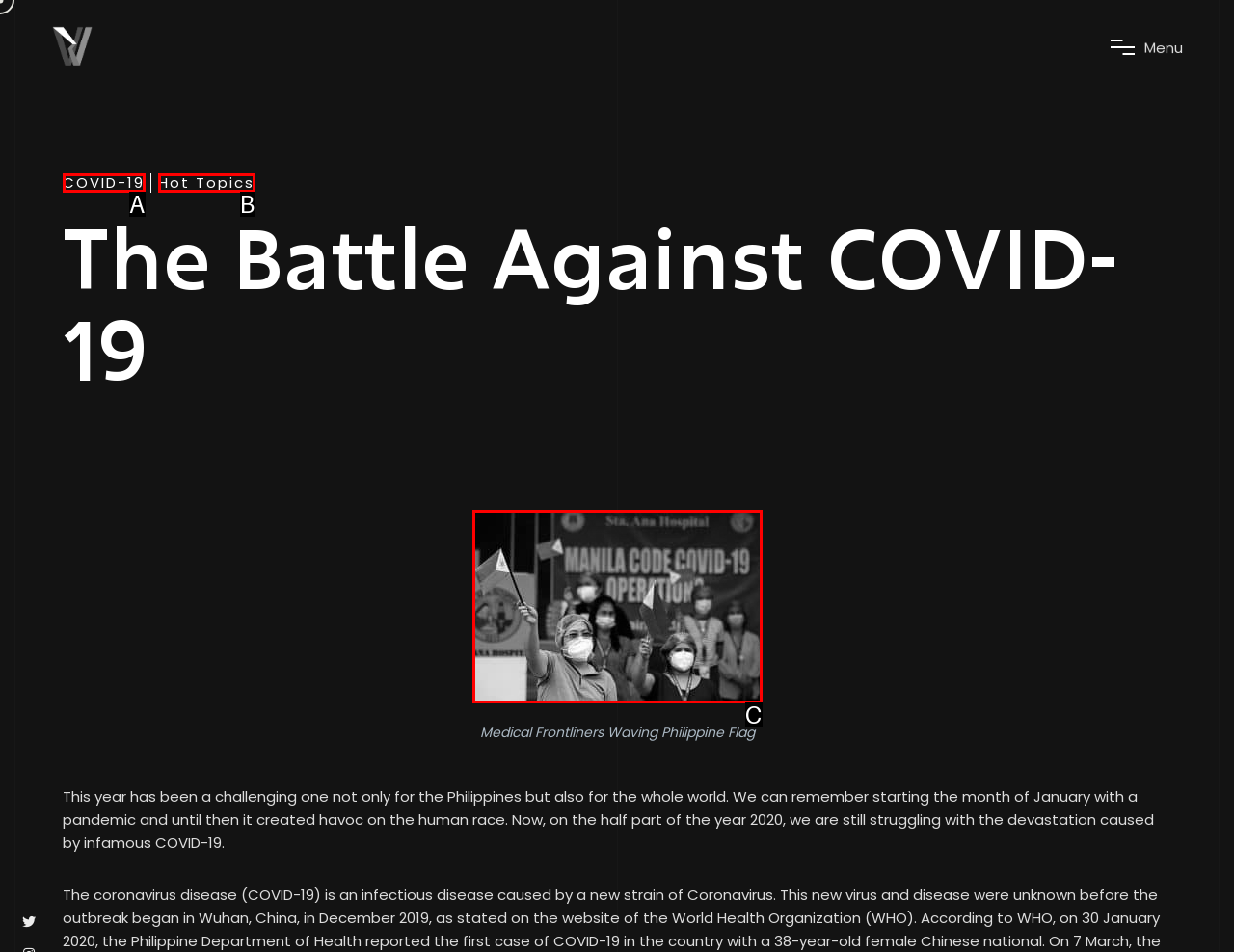Pinpoint the HTML element that fits the description: Hot Topics
Answer by providing the letter of the correct option.

B